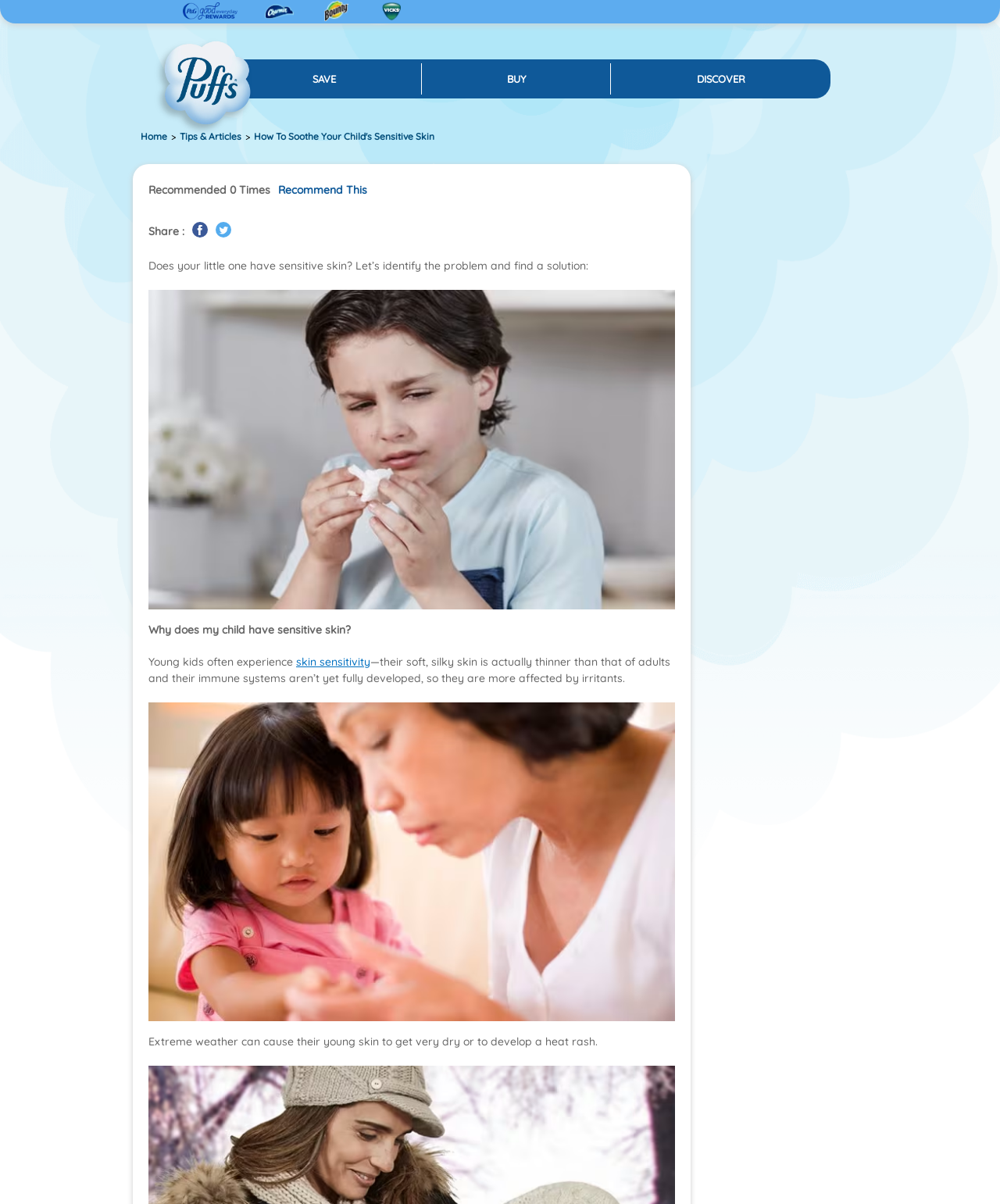Describe the webpage in detail, including text, images, and layout.

This webpage is about soothing sensitive skin in children. At the top, there is a navigation header with links to various P&G Everyday websites, including Charmin, Bounty, and Vicks. Below the navigation header, there are three prominent buttons: "SAVE", "BUY", and "DISCOVER". 

To the left of these buttons, there is a Puffs home link with an accompanying image. Above the buttons, there are links to "Home", "Tips & Articles", and a "Recommend This" button with a counter showing zero recommendations. 

The main content of the webpage starts with a heading that asks if the reader's child has sensitive skin and invites them to identify the problem and find a solution. Below this heading, there is a large image of a sick boy wiping his nose. 

The article then asks "Why does my child have sensitive skin?" and provides a brief explanation, stating that young kids often experience skin sensitivity due to their thin skin and underdeveloped immune systems. There is a link to learn more about skin sensitivity. 

The webpage also explains that extreme weather can cause dry skin or heat rash in children, accompanied by an image of a mother checking her daughter's skin for irritants.